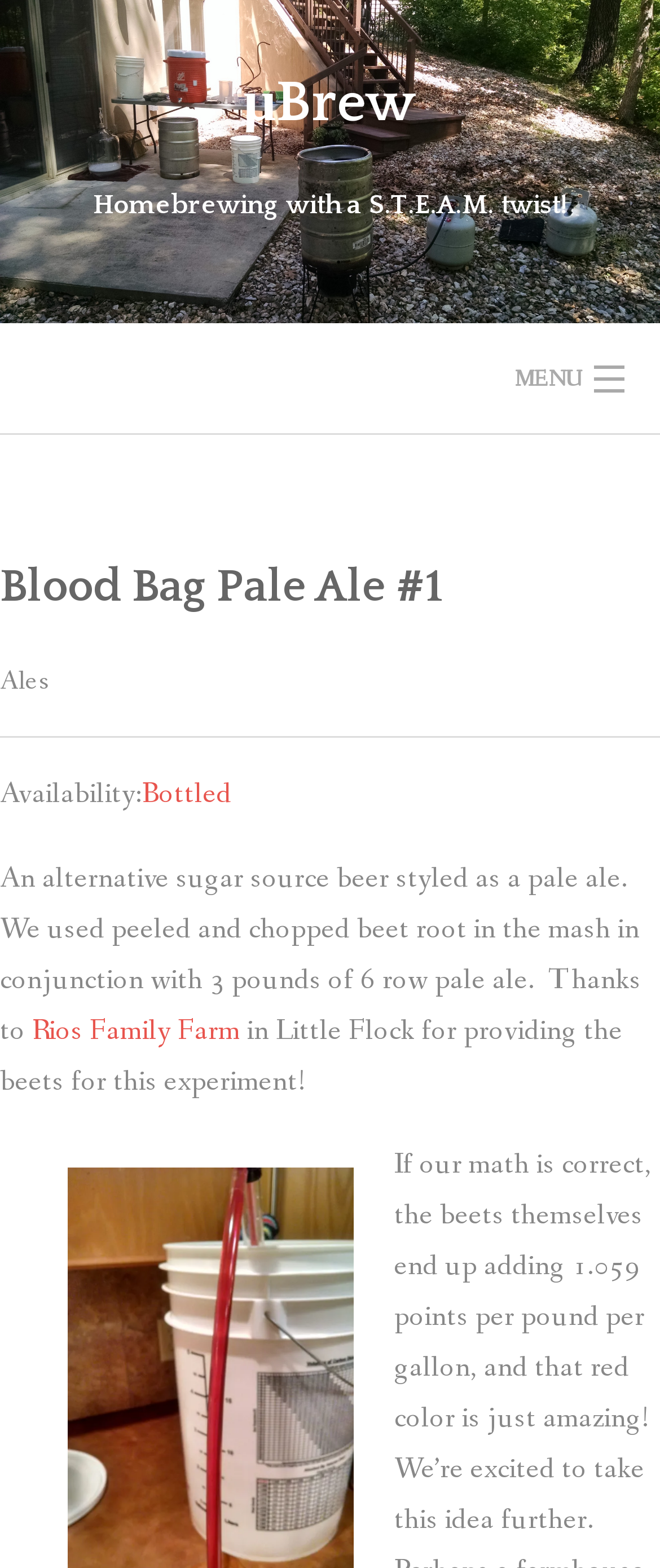Determine the bounding box coordinates for the area that should be clicked to carry out the following instruction: "check availability".

[0.0, 0.494, 0.215, 0.519]